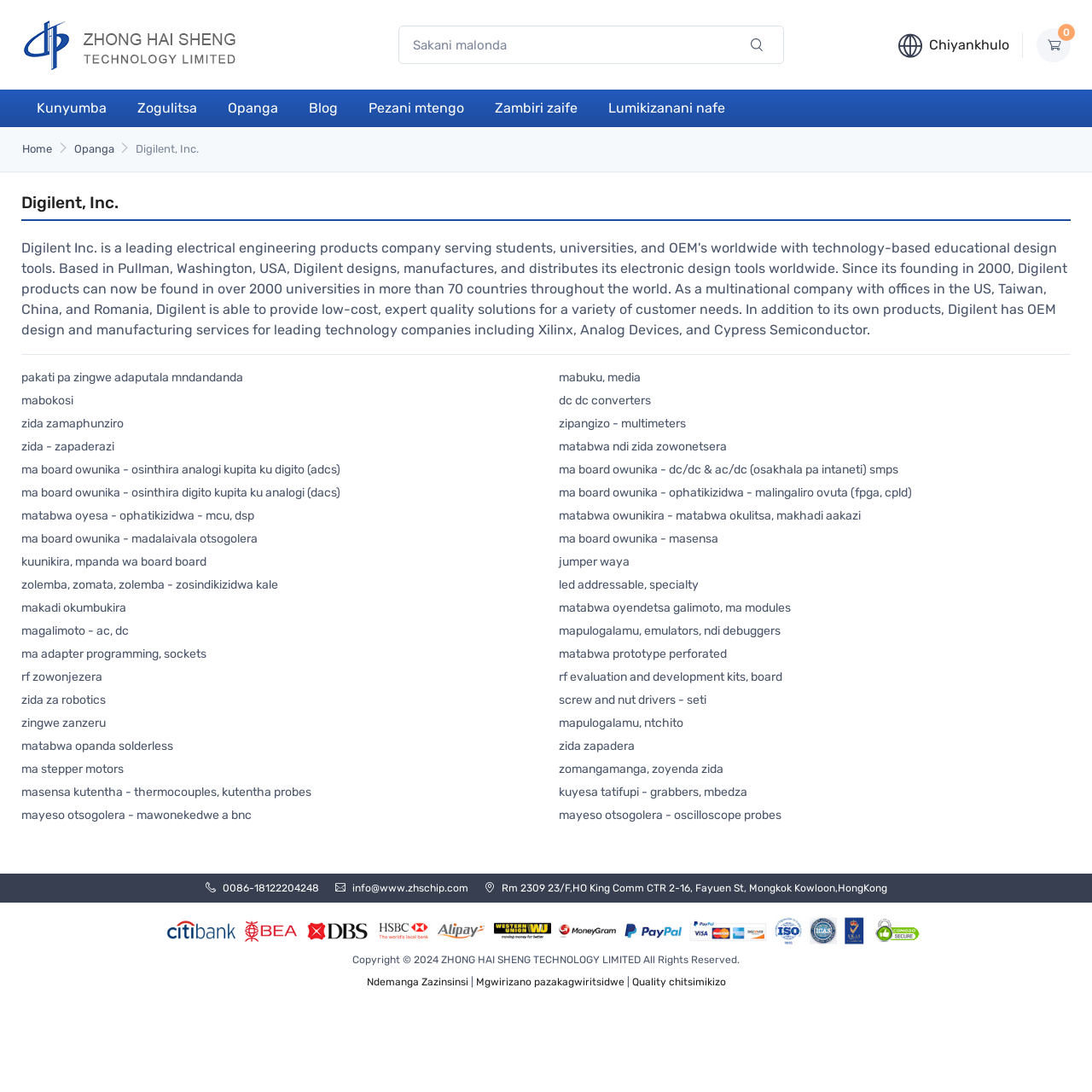What is the company's email address? Please answer the question using a single word or phrase based on the image.

info@www.zhschip.com